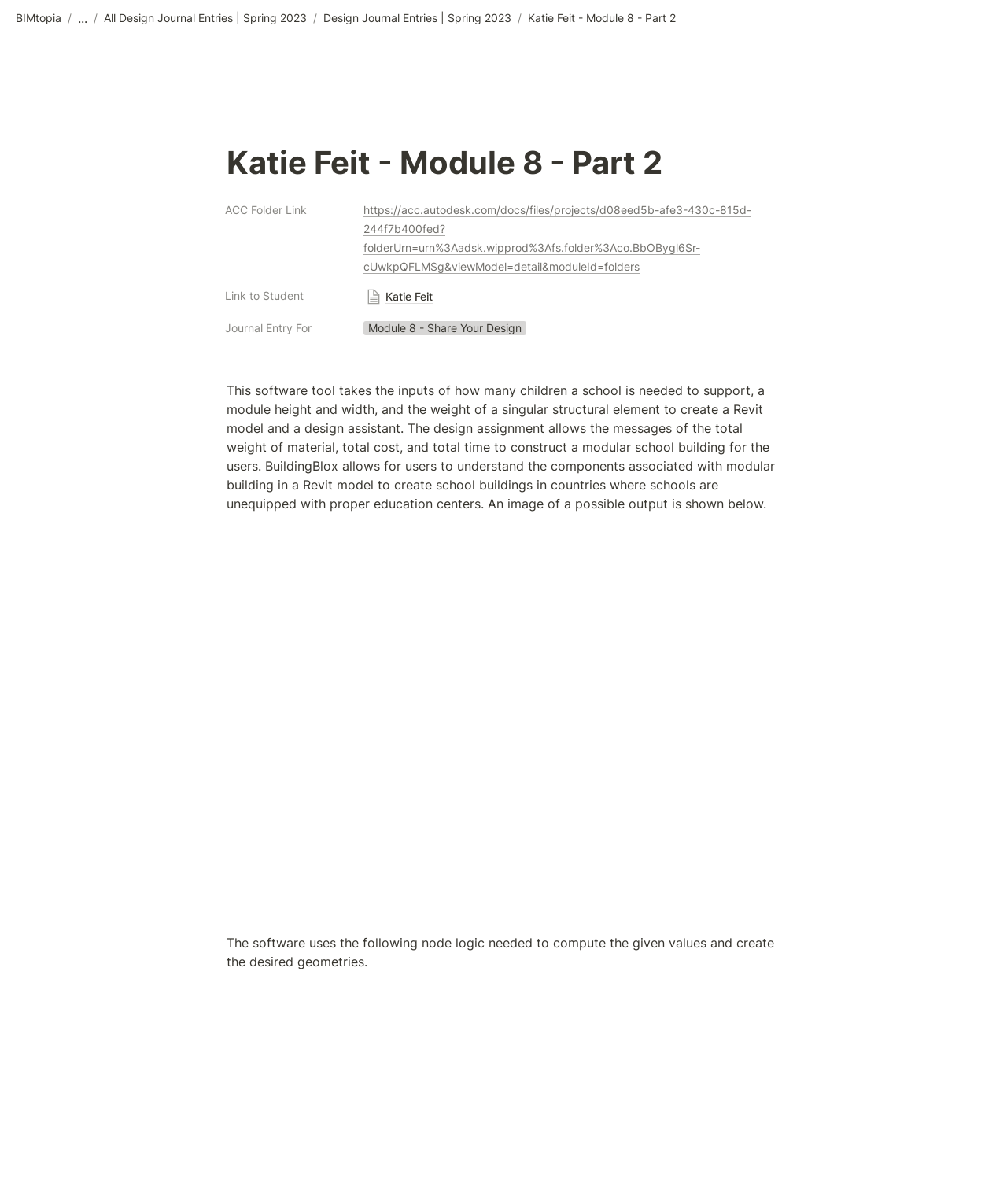What is the main heading displayed on the webpage? Please provide the text.

Katie Feit - Module 8 - Part 2